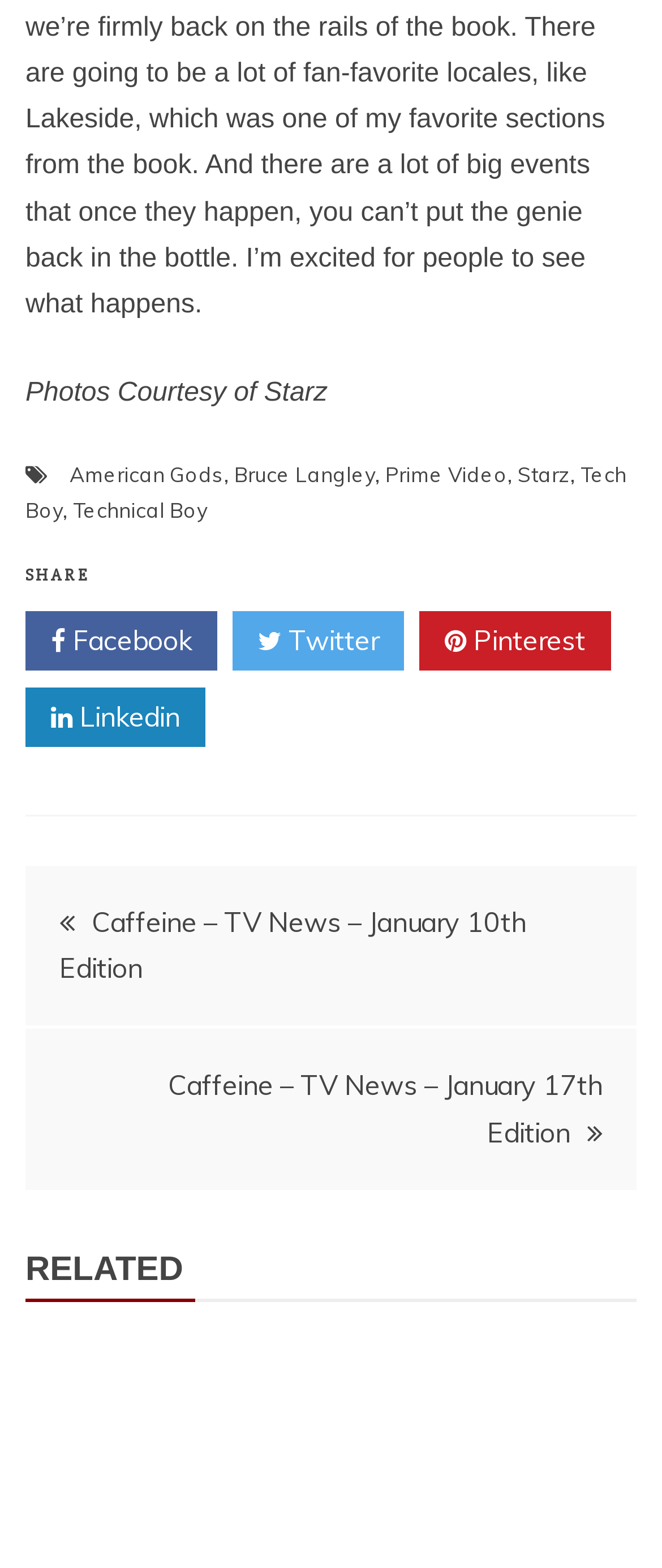Please find the bounding box coordinates of the element that you should click to achieve the following instruction: "Visit American Gods". The coordinates should be presented as four float numbers between 0 and 1: [left, top, right, bottom].

[0.105, 0.295, 0.338, 0.311]